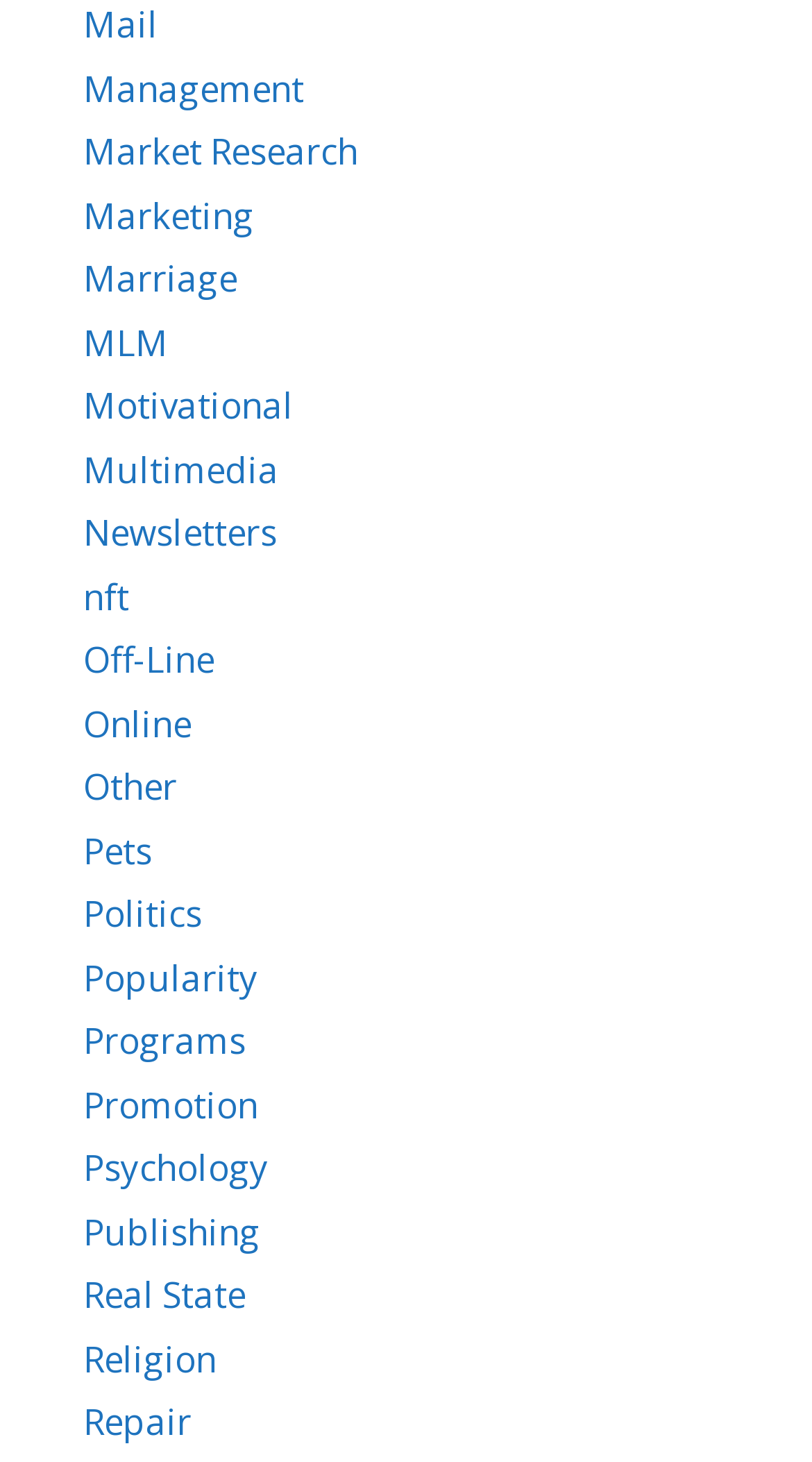Provide a short answer to the following question with just one word or phrase: How many links start with the letter 'M'?

5